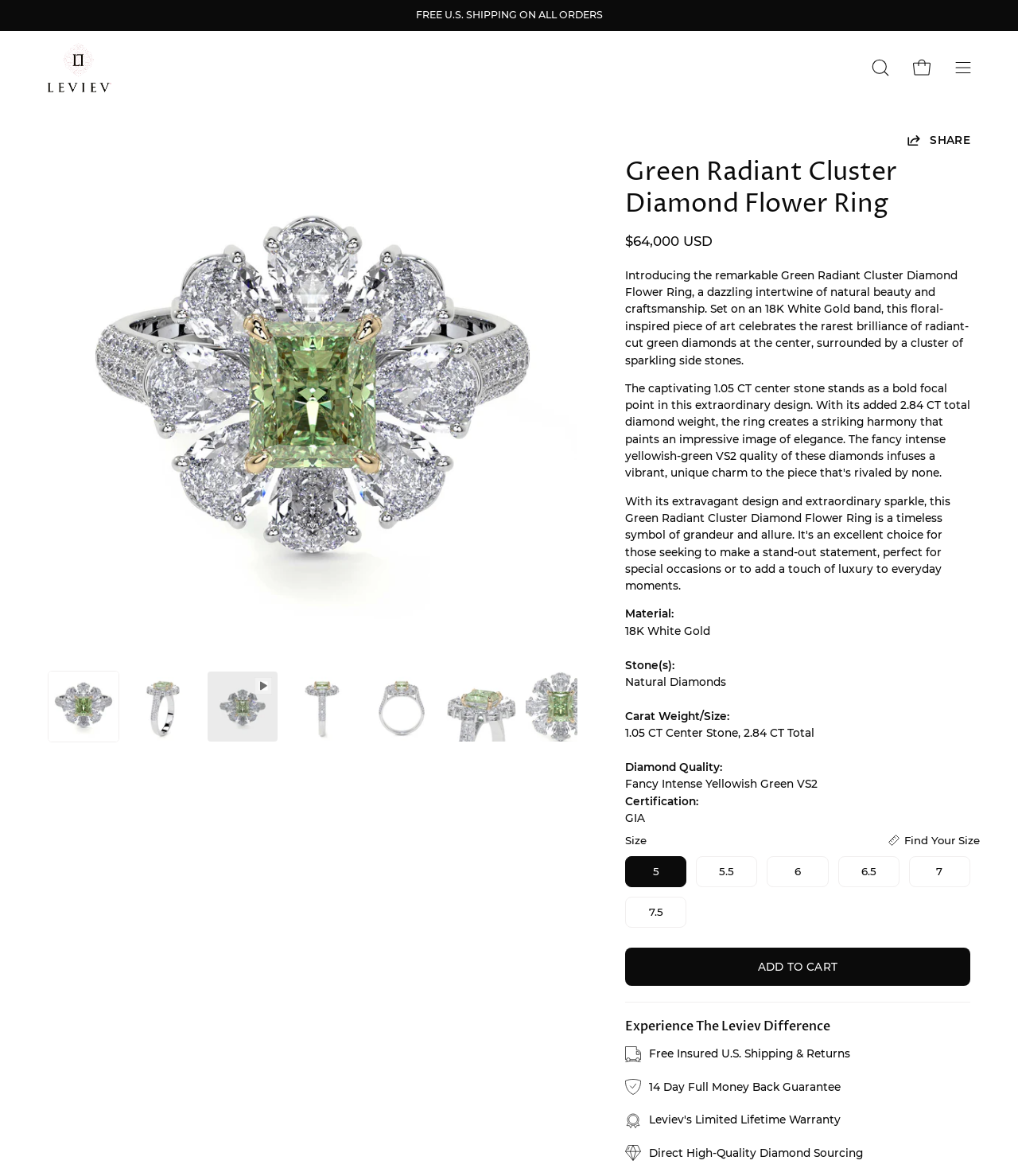Please find and report the bounding box coordinates of the element to click in order to perform the following action: "Open search bar". The coordinates should be expressed as four float numbers between 0 and 1, in the format [left, top, right, bottom].

[0.848, 0.026, 0.881, 0.089]